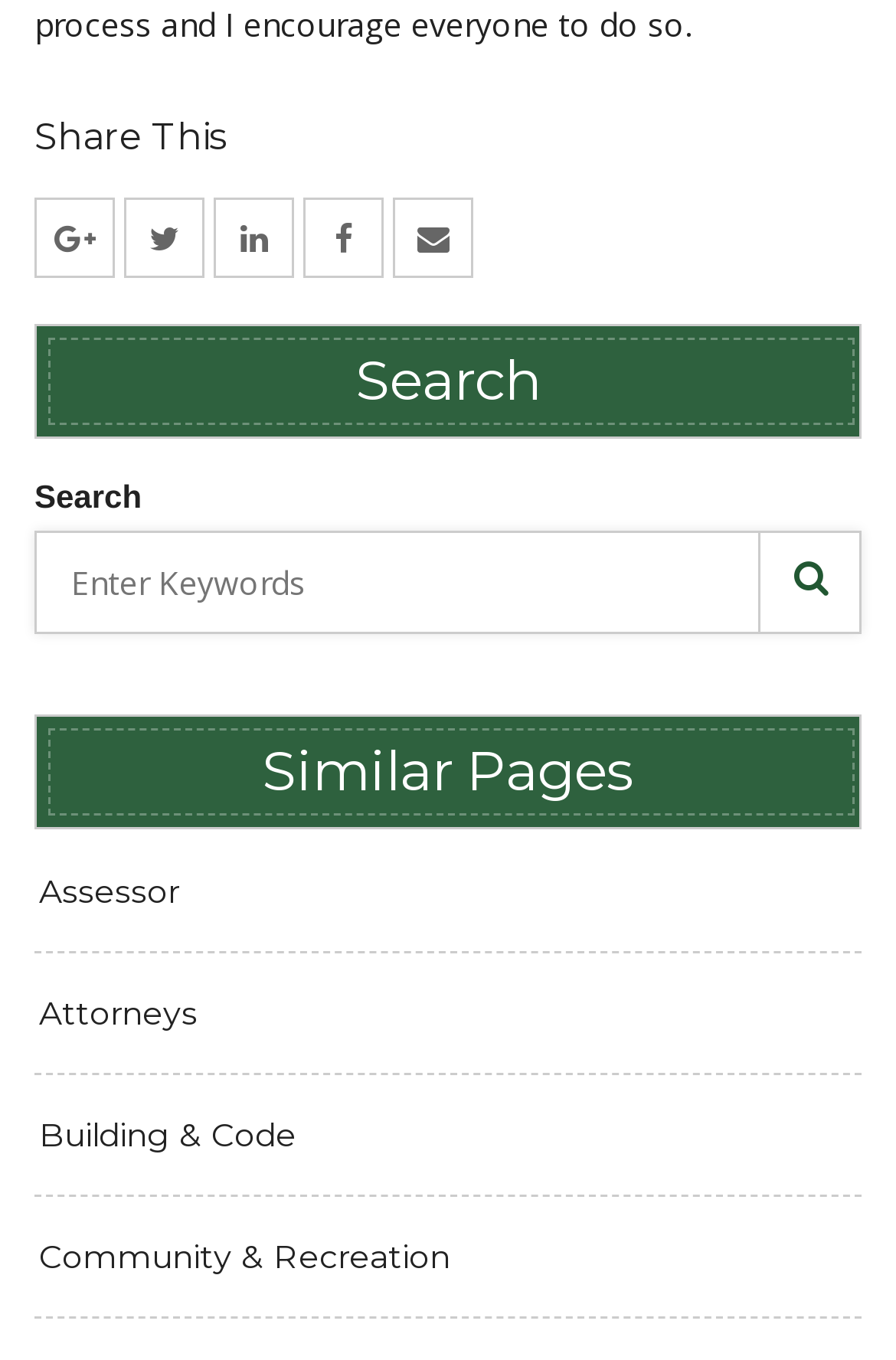Pinpoint the bounding box coordinates of the clickable element to carry out the following instruction: "Visit Assessor page."

[0.038, 0.635, 0.962, 0.676]